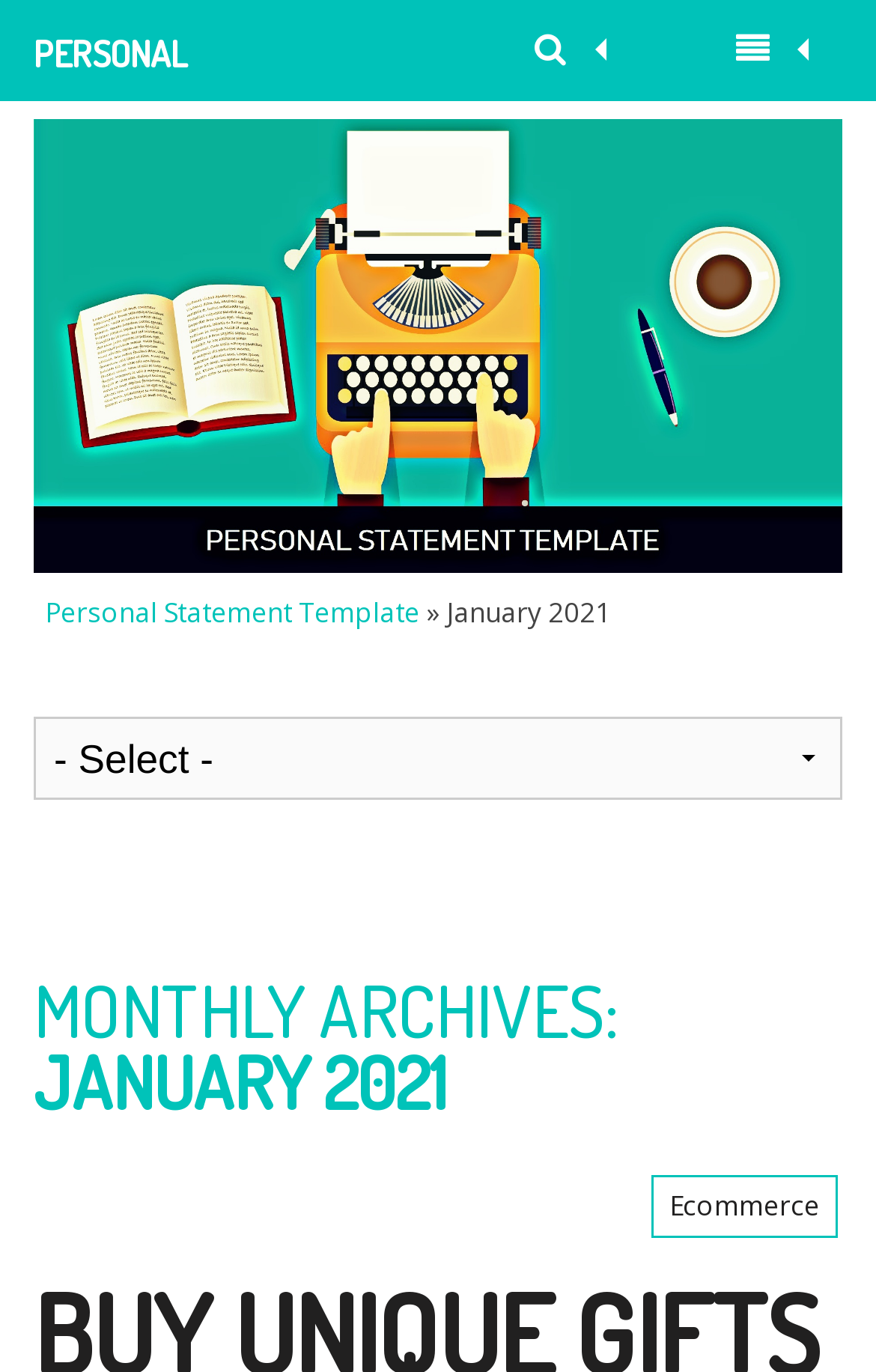Predict the bounding box coordinates of the UI element that matches this description: "Ecommerce". The coordinates should be in the format [left, top, right, bottom] with each value between 0 and 1.

[0.744, 0.857, 0.956, 0.902]